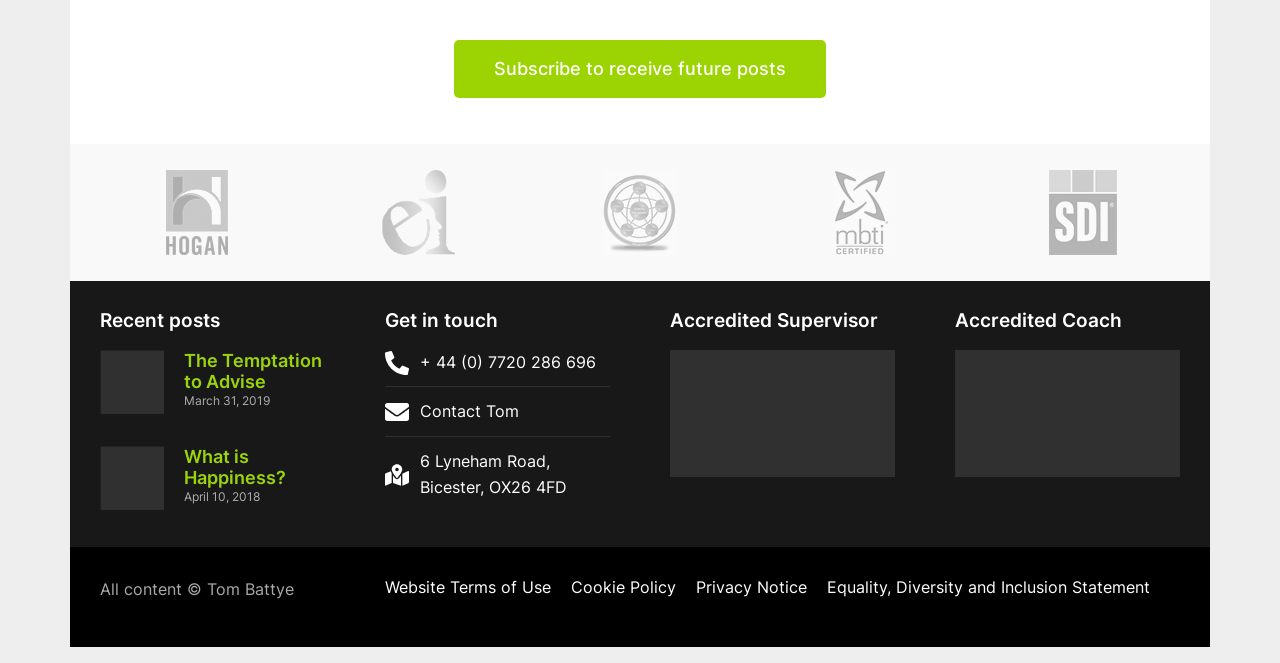Predict the bounding box of the UI element based on the description: "Privacy Notice". The coordinates should be four float numbers between 0 and 1, formatted as [left, top, right, bottom].

[0.544, 0.871, 0.63, 0.901]